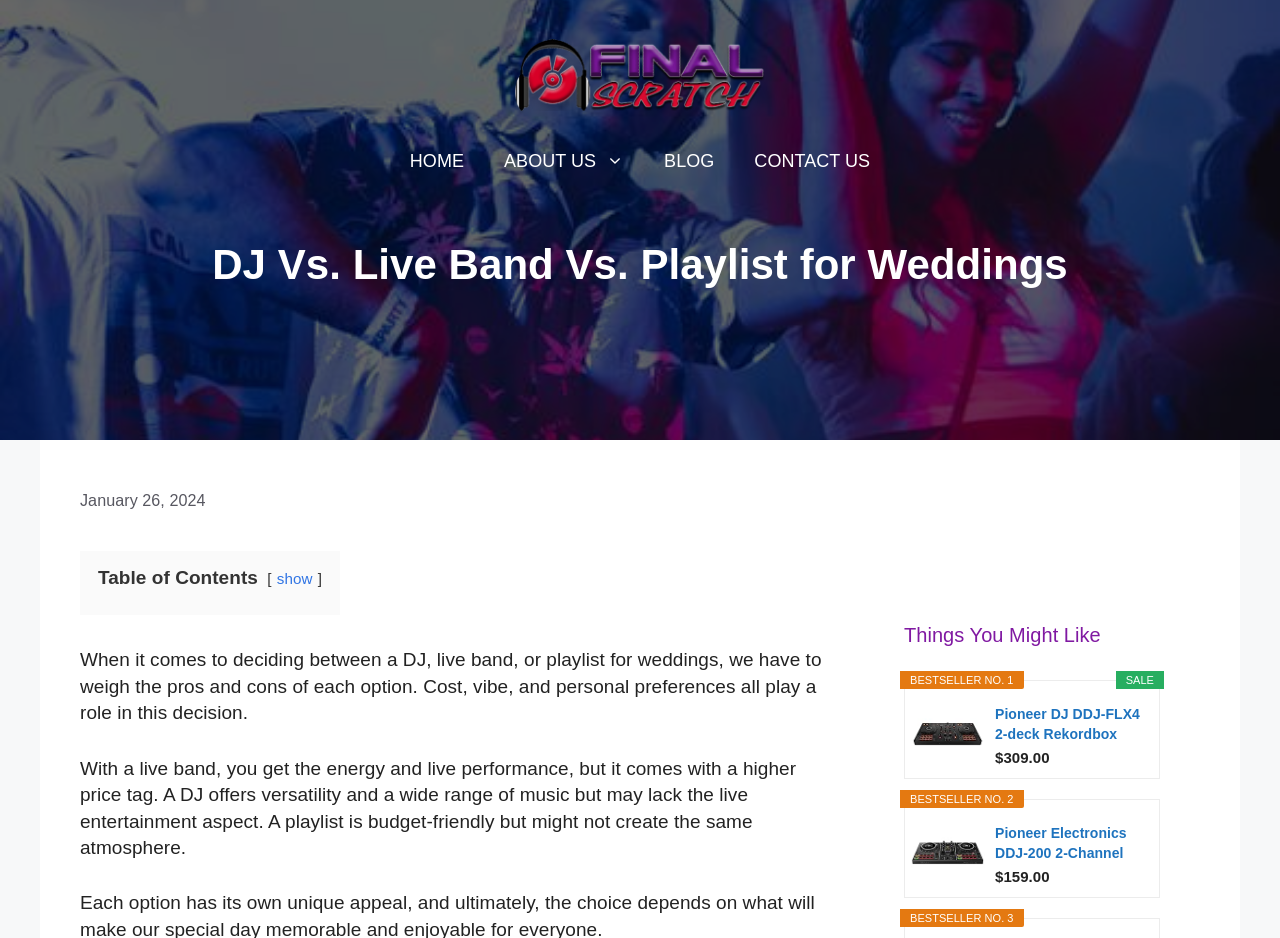What is the advantage of a live band?
Using the image, provide a detailed and thorough answer to the question.

According to the webpage, 'With a live band, you get the energy and live performance, but it comes with a higher price tag.' This suggests that the advantage of a live band is the energy and live performance it provides.